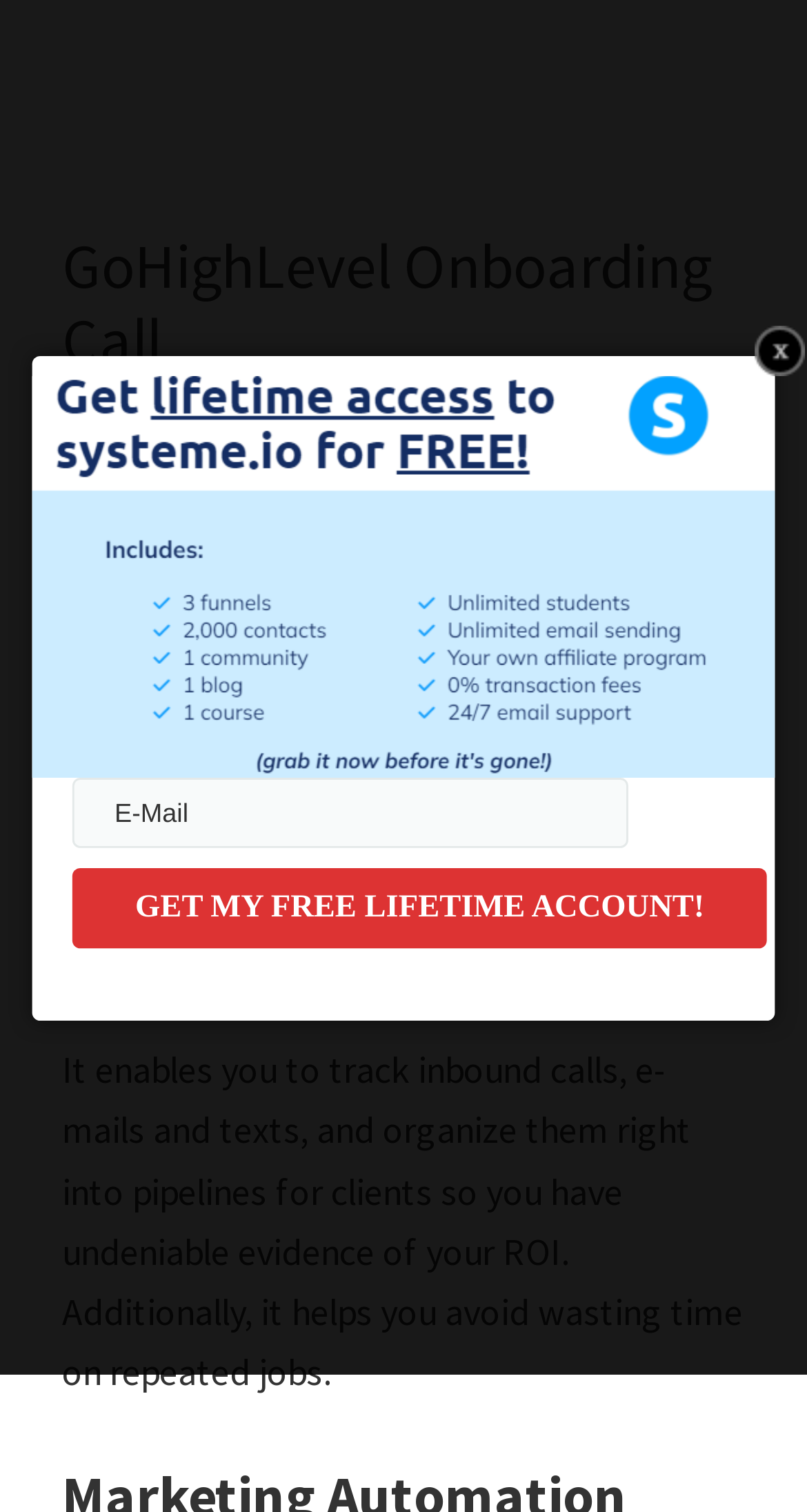What is the required field on the webpage?
Please answer using one word or phrase, based on the screenshot.

E-Mail